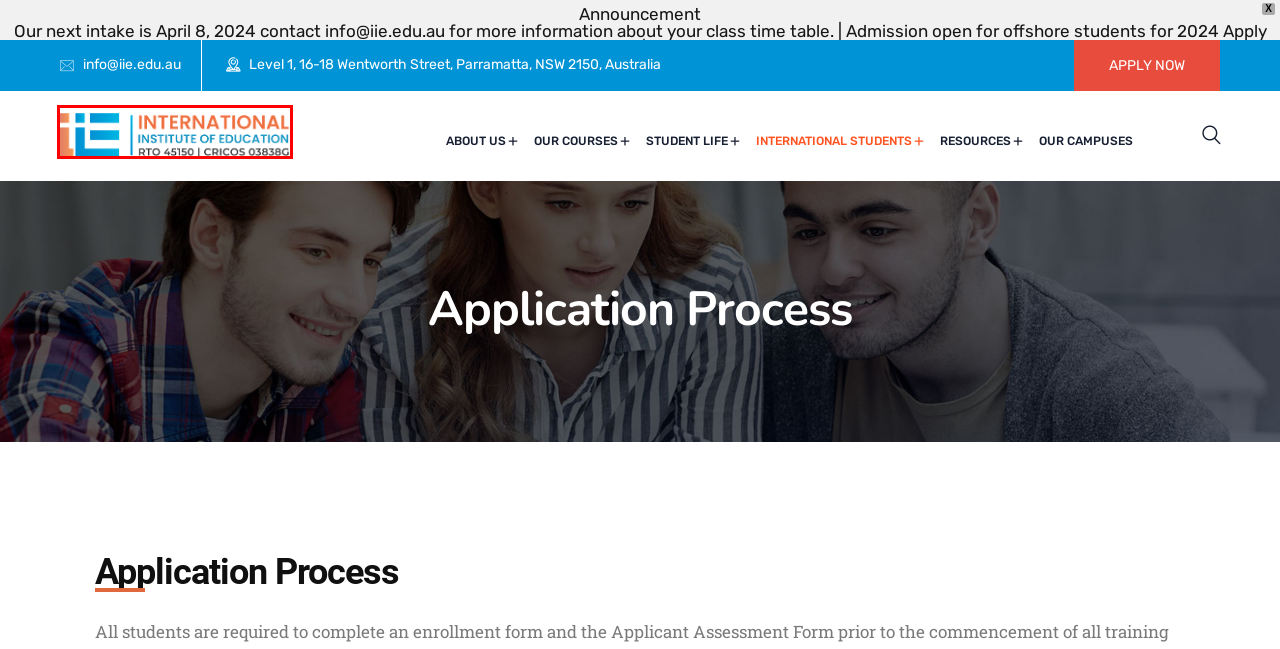You have a screenshot of a webpage with a red rectangle bounding box around an element. Identify the best matching webpage description for the new page that appears after clicking the element in the bounding box. The descriptions are:
A. Redirecting
B. Why Study at IIE? - International Institute of Education- IIE
C. Home - International Institute of Education- IIE
D. About Us - International Institute of Education- IIE
E. Our Campuses - International Institute of Education- IIE
F. ID Card Request - International Institute of Education- IIE
G. GALAXY 360 | Login
H. Student Document Request Form - International Institute of Education- IIE

C